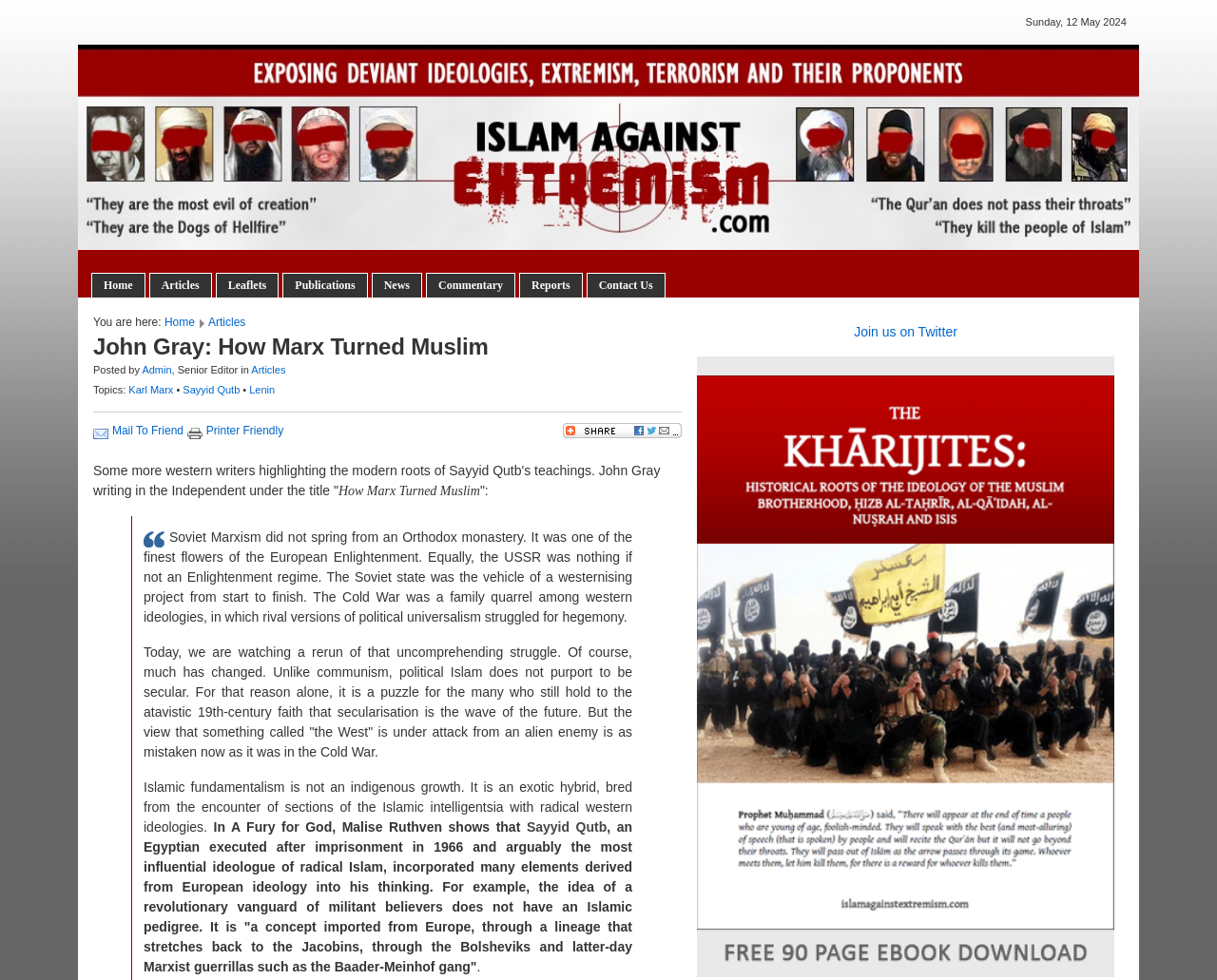What is the name of the publication where the article was written?
Refer to the image and respond with a one-word or short-phrase answer.

The Independent